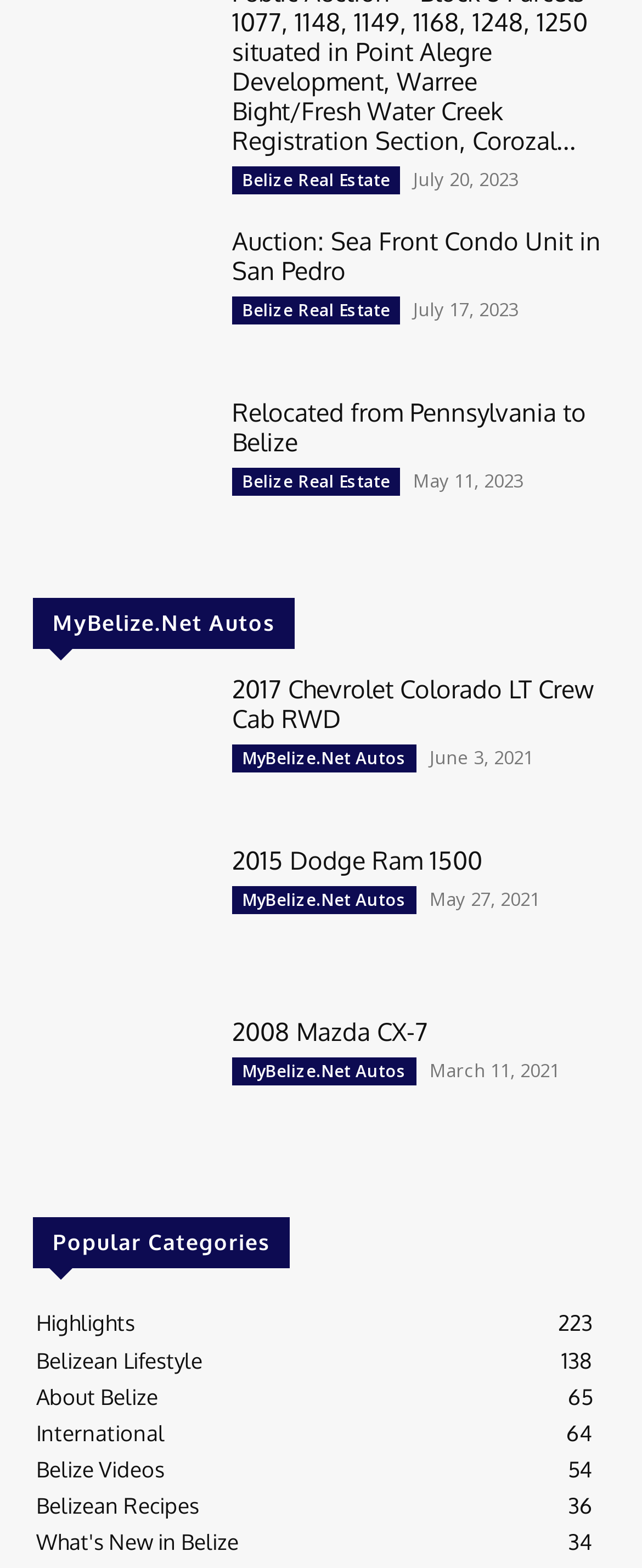Answer the question in one word or a short phrase:
What is the latest date mentioned on this webpage?

July 20, 2023